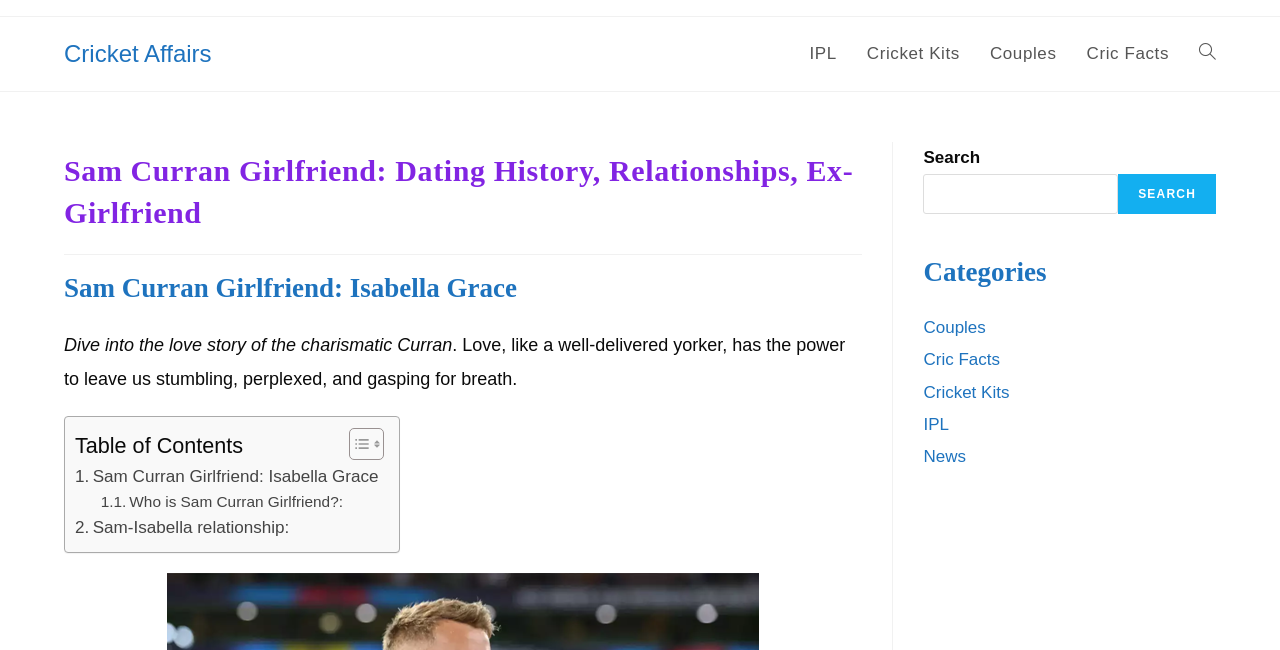What is the category below 'Cric Facts' in the sidebar?
Look at the image and answer the question with a single word or phrase.

Cricket Kits